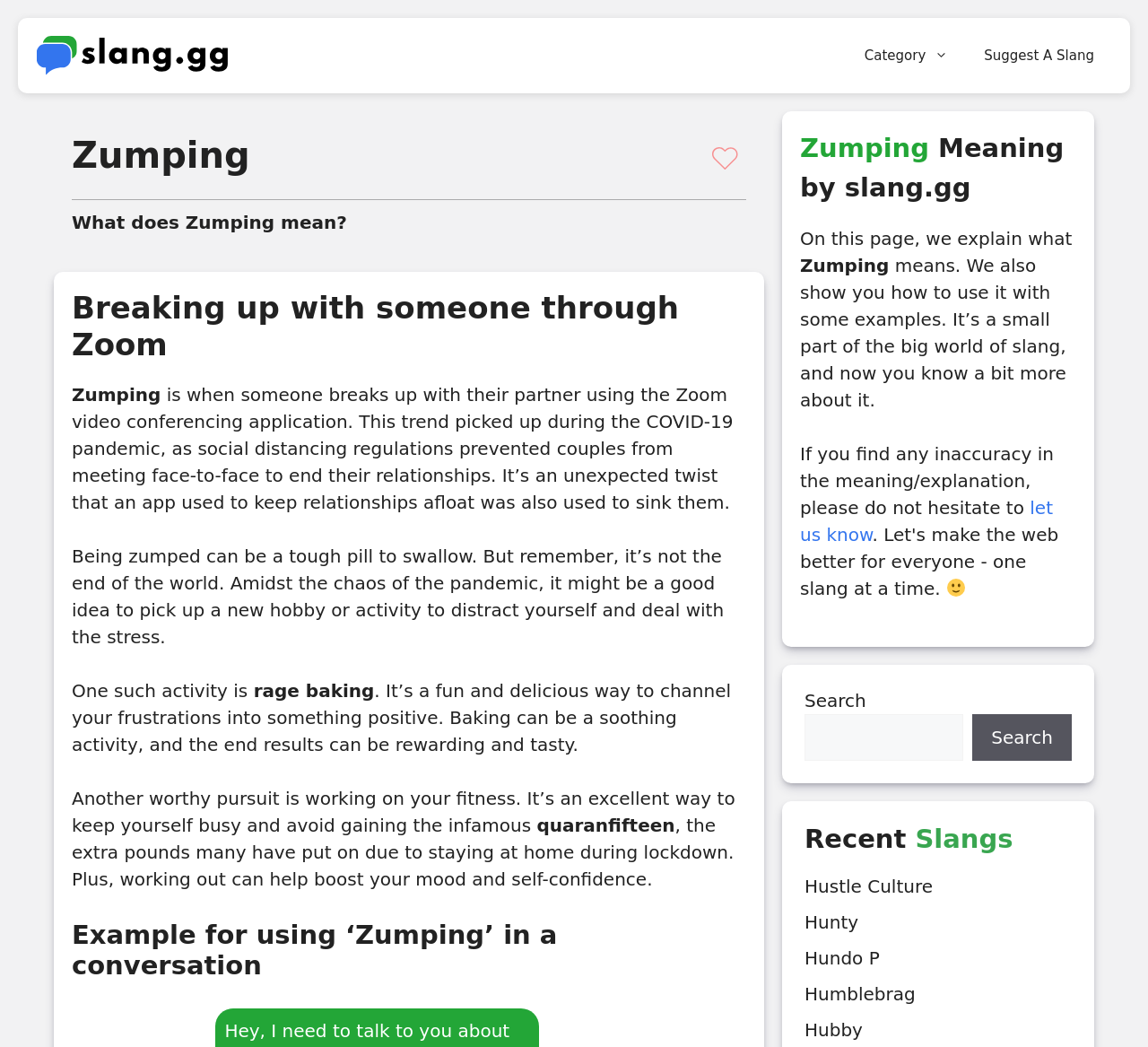Please give a short response to the question using one word or a phrase:
What is Zumping?

Breaking up with someone through Zoom